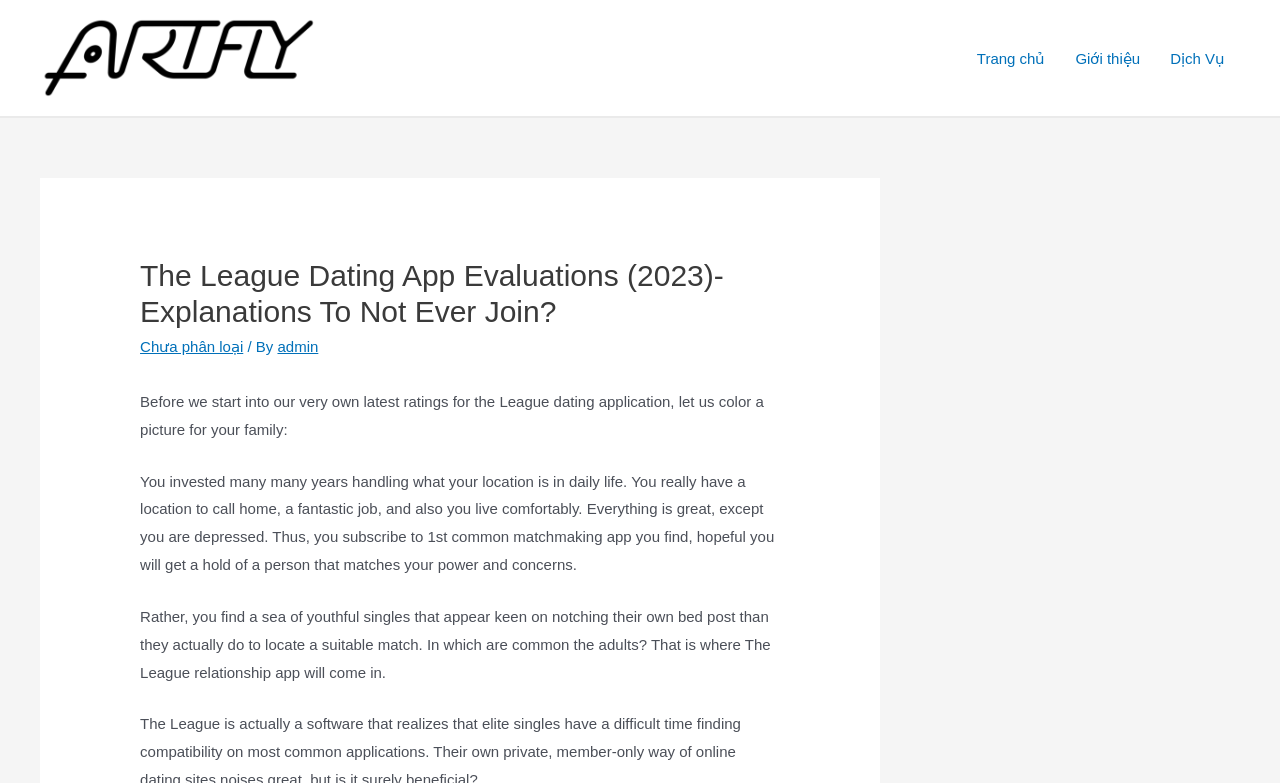What is the name of the website?
Can you provide an in-depth and detailed response to the question?

I determined the name of the website by looking at the top-left corner of the webpage, where I found a link with the text 'ARTFLY' and an image with the same name.